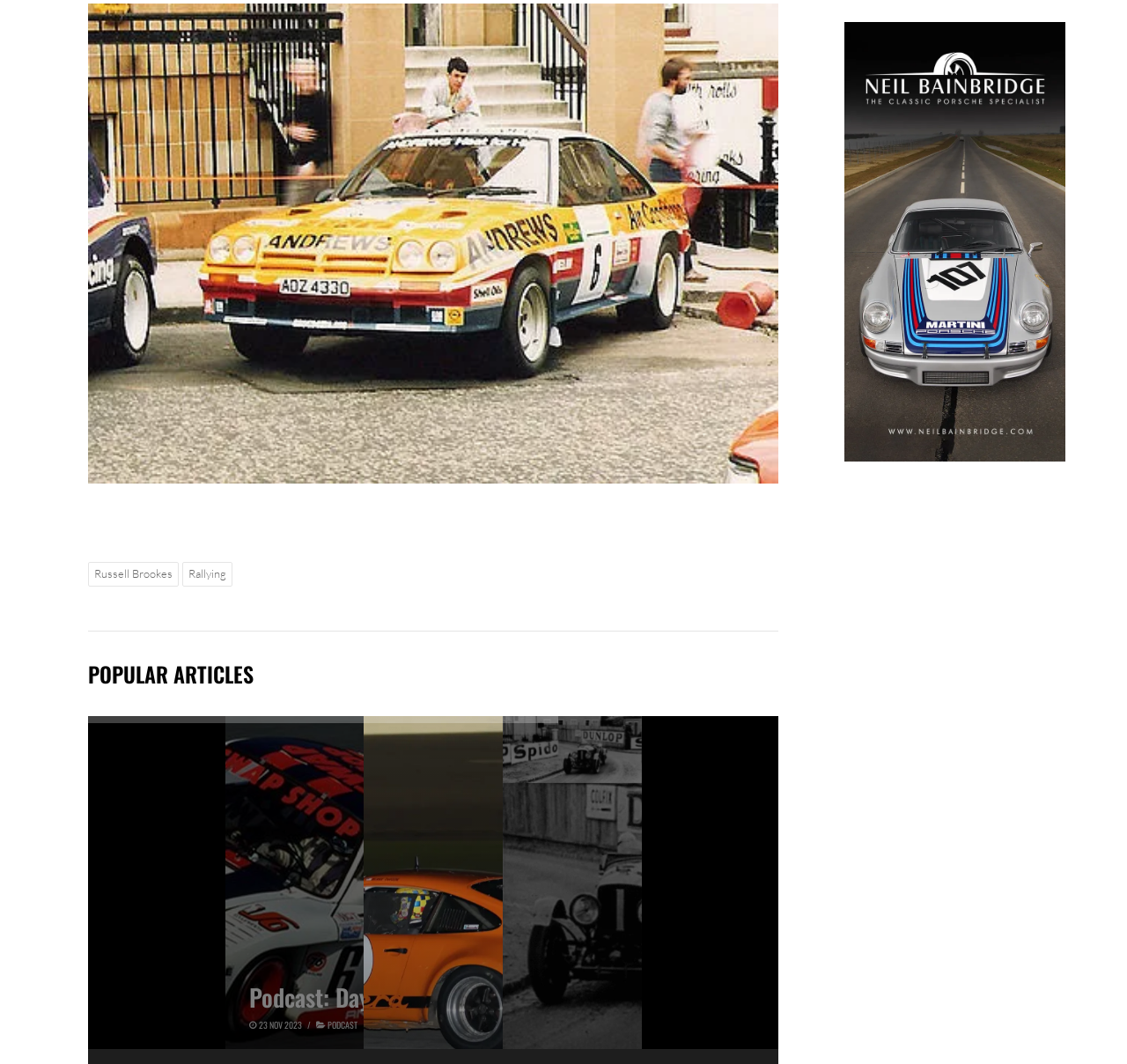Using the information in the image, give a comprehensive answer to the question: 
What is the topic of the popular articles?

The heading 'POPULAR ARTICLES' is followed by a link 'Rallying', which suggests that the popular articles are related to the topic of rallying.